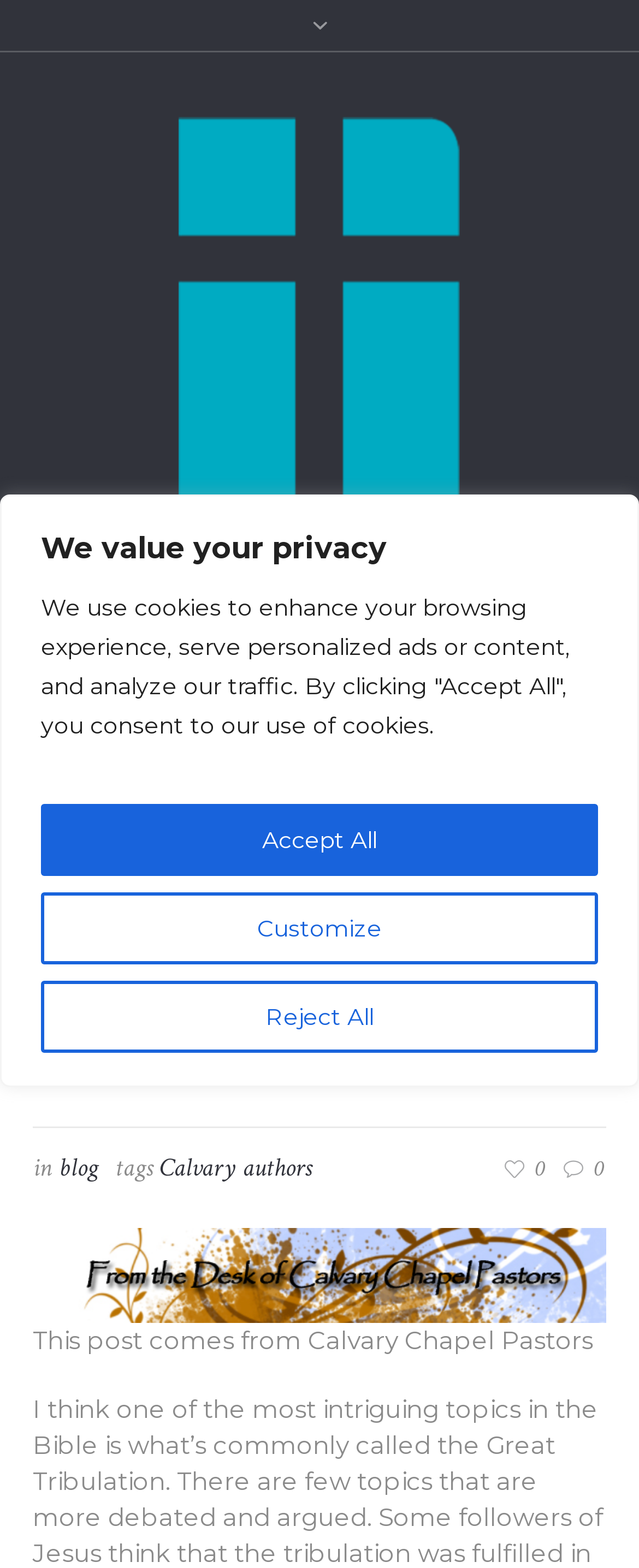Find the bounding box coordinates of the element's region that should be clicked in order to follow the given instruction: "Click the image of Calvary Pastors". The coordinates should consist of four float numbers between 0 and 1, i.e., [left, top, right, bottom].

[0.051, 0.783, 0.949, 0.844]